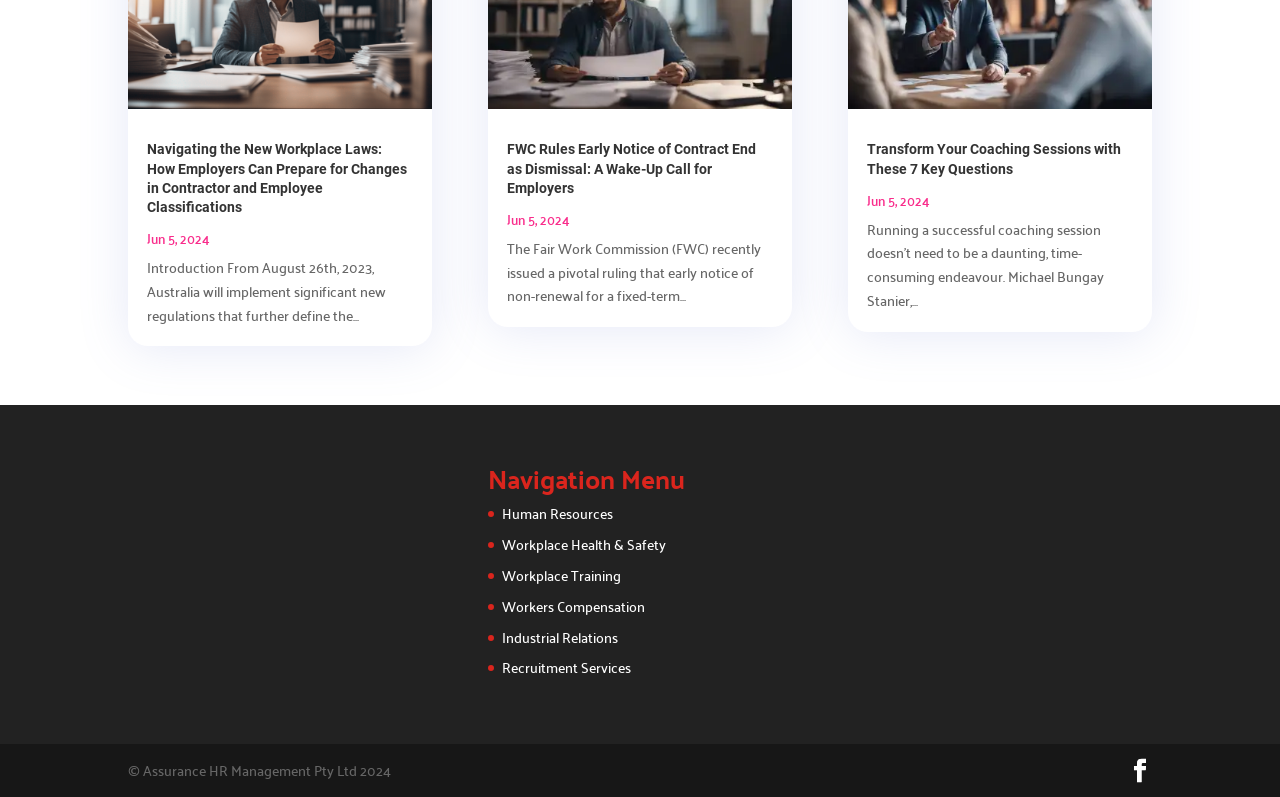Reply to the question with a single word or phrase:
What is the date of the first article?

Jun 5, 2024